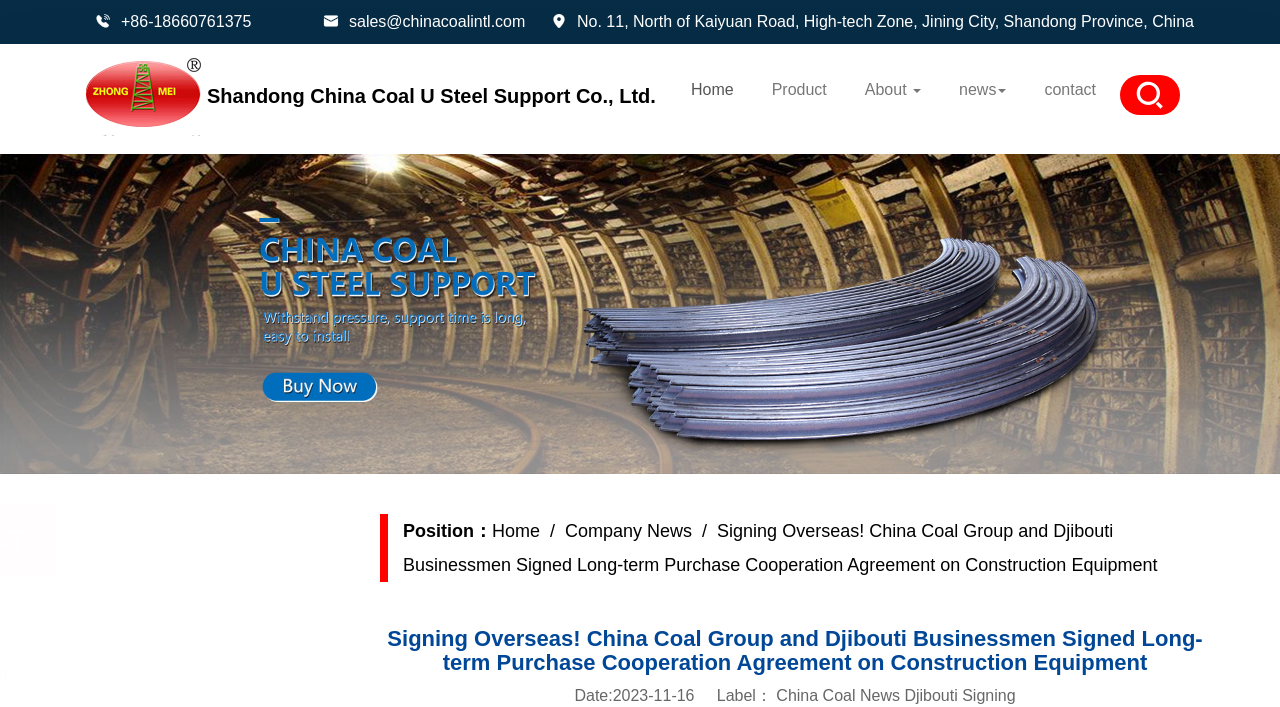How many links are in the top navigation menu?
Refer to the image and give a detailed answer to the question.

The top navigation menu contains links to 'Home', 'Product', 'About', 'News', and 'Contact'. These links are located at the top of the webpage, below the company name.